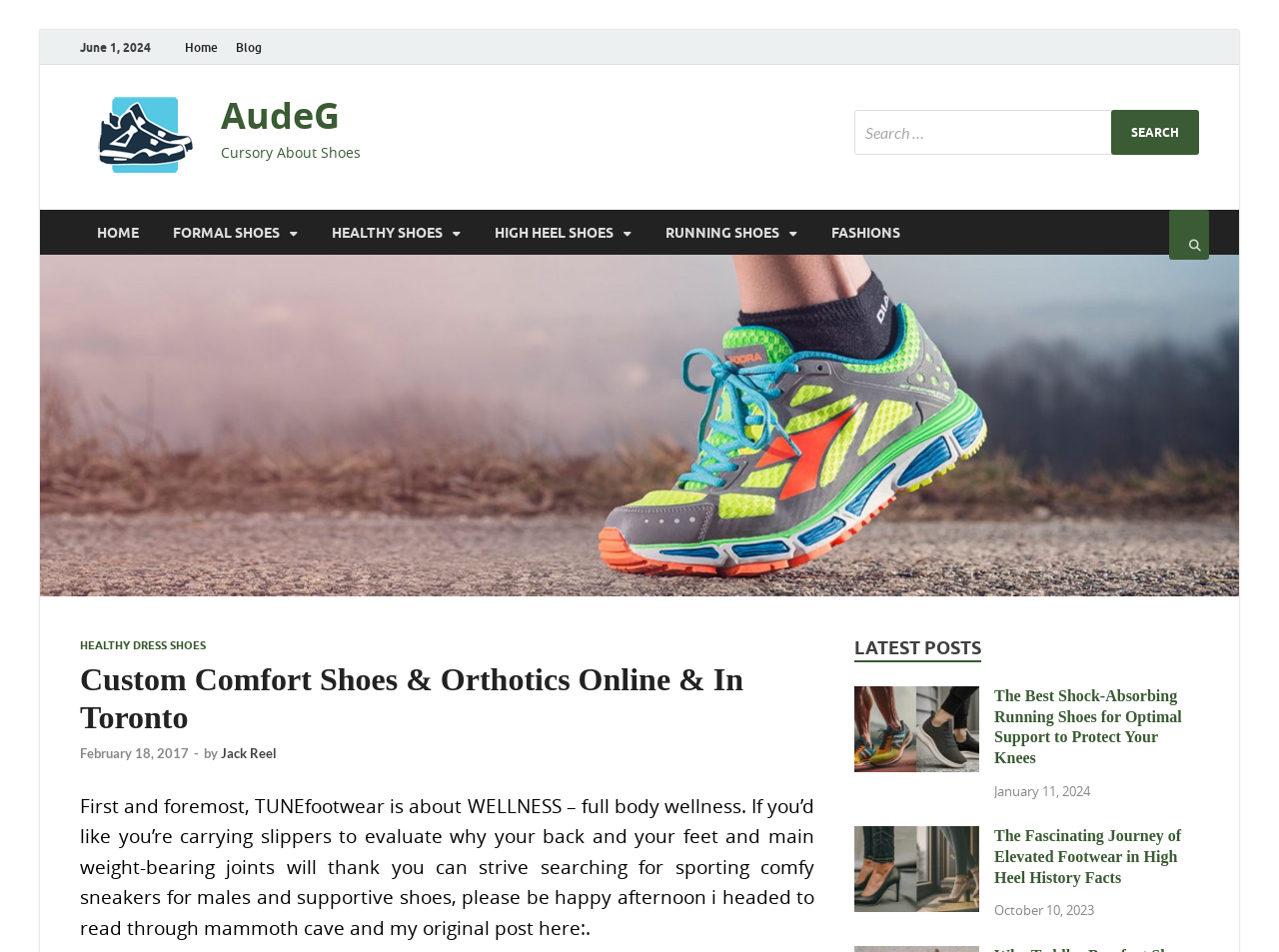What is the name of the link next to the AudeG image?
Answer with a single word or phrase by referring to the visual content.

AudeG